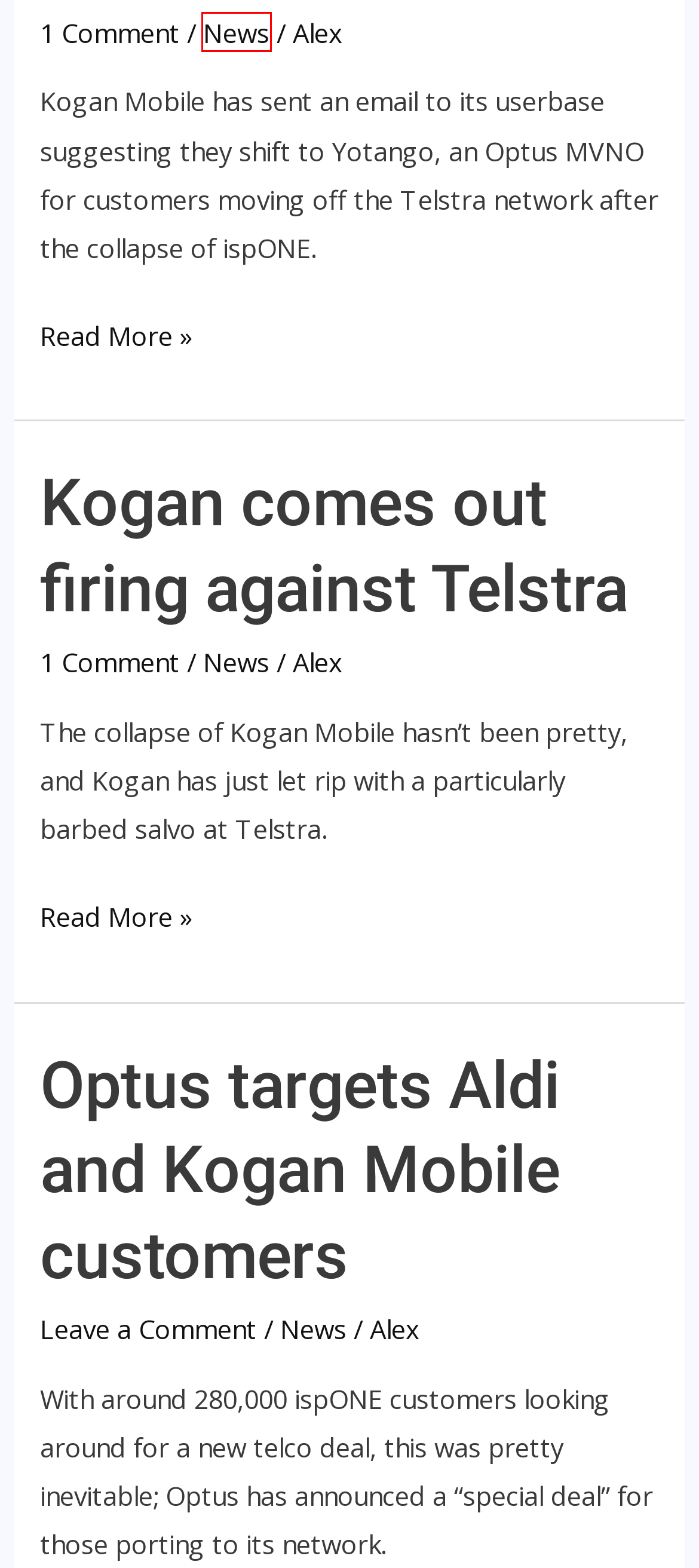Review the webpage screenshot provided, noting the red bounding box around a UI element. Choose the description that best matches the new webpage after clicking the element within the bounding box. The following are the options:
A. Optus targets Aldi and Kogan Mobile customers - Alex Kidman
B. Kogan comes out firing against Telstra - Alex Kidman
C. Opinion Archives - Alex Kidman
D. Alex Reviews Tech - Technology News, Reviews and Gaming
E. Kogan Mobile price rises: Is it still good value? - Alex Kidman
F. News Archives - Alex Kidman
G. Alex, Author at Alex Kidman
H. ispONE cancels Telstra contract [Updated] - Alex Kidman

F